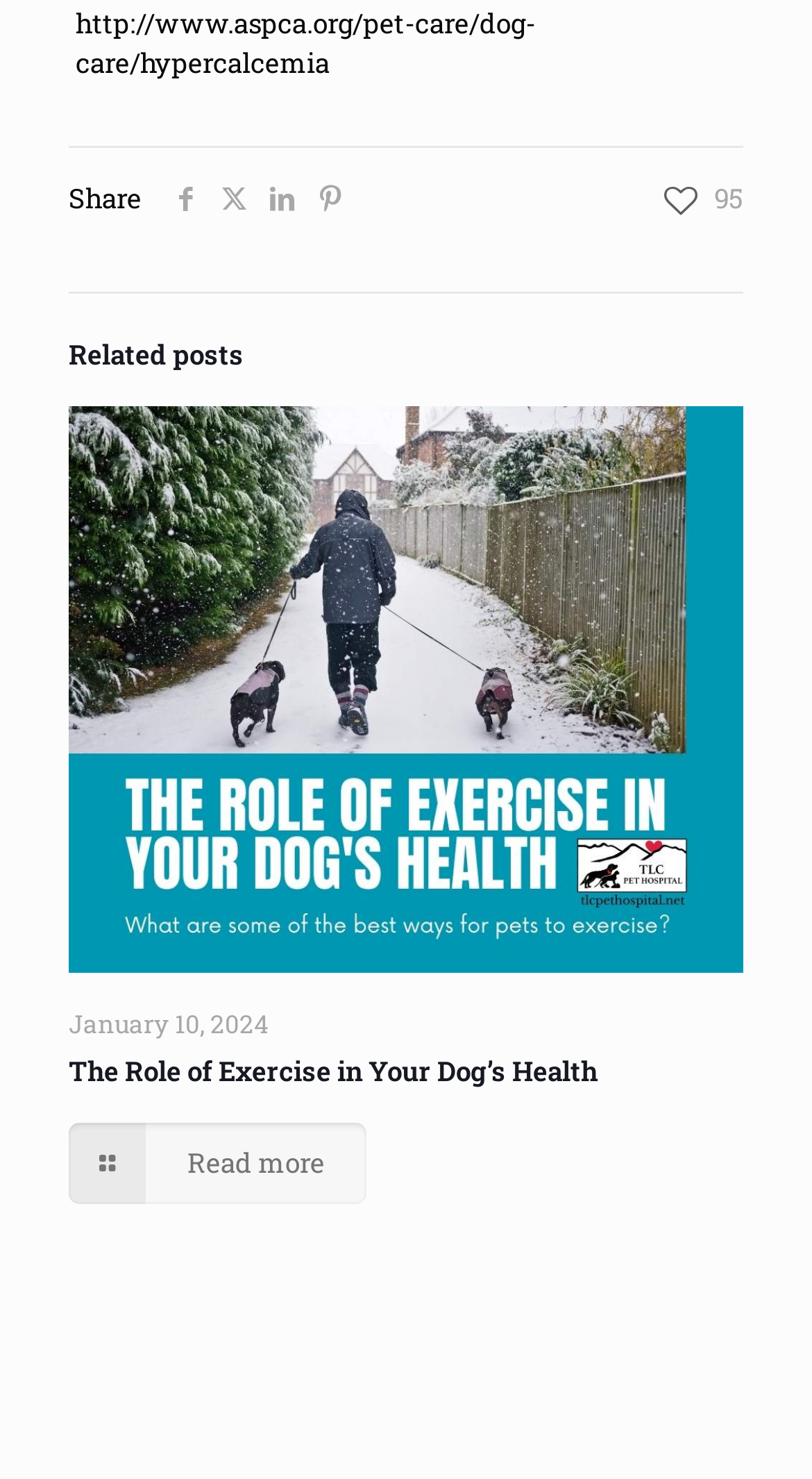Determine the coordinates of the bounding box for the clickable area needed to execute this instruction: "Zoom in".

[0.823, 0.289, 0.89, 0.325]